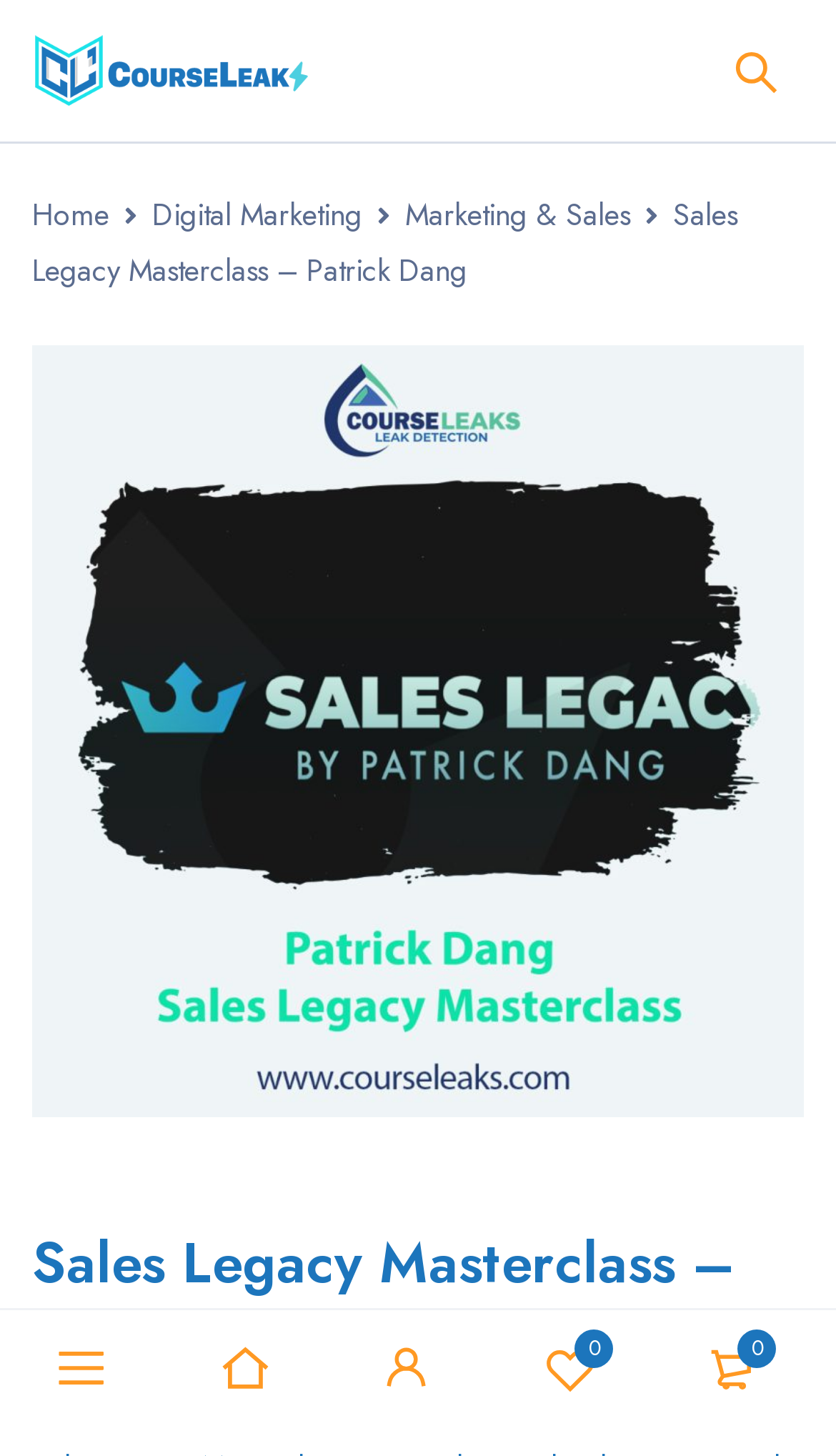Identify the bounding box coordinates of the clickable section necessary to follow the following instruction: "Click on the Home link". The coordinates should be presented as four float numbers from 0 to 1, i.e., [left, top, right, bottom].

[0.038, 0.128, 0.131, 0.166]